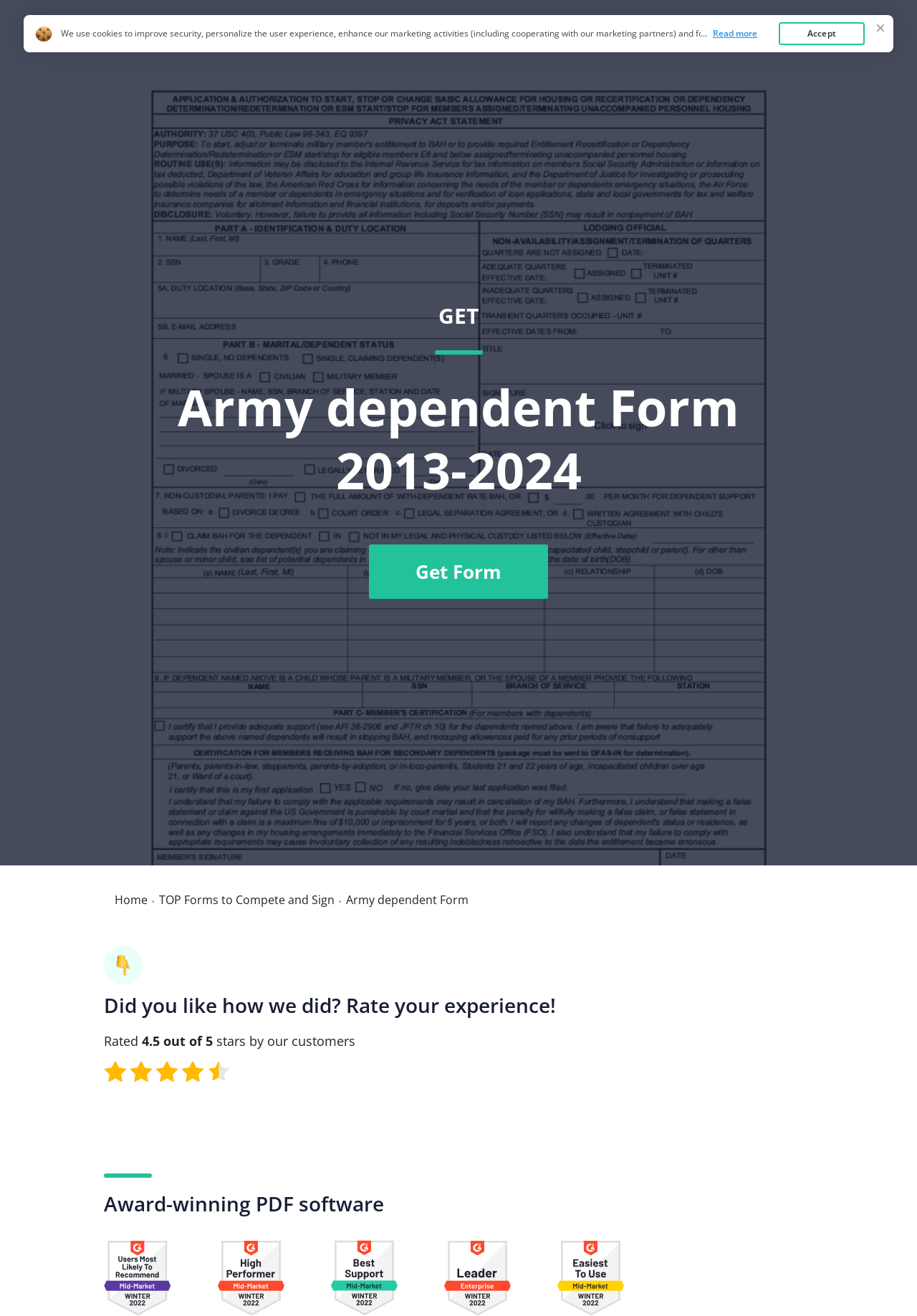What is the type of software mentioned on the webpage?
Answer with a single word or phrase by referring to the visual content.

PDF software